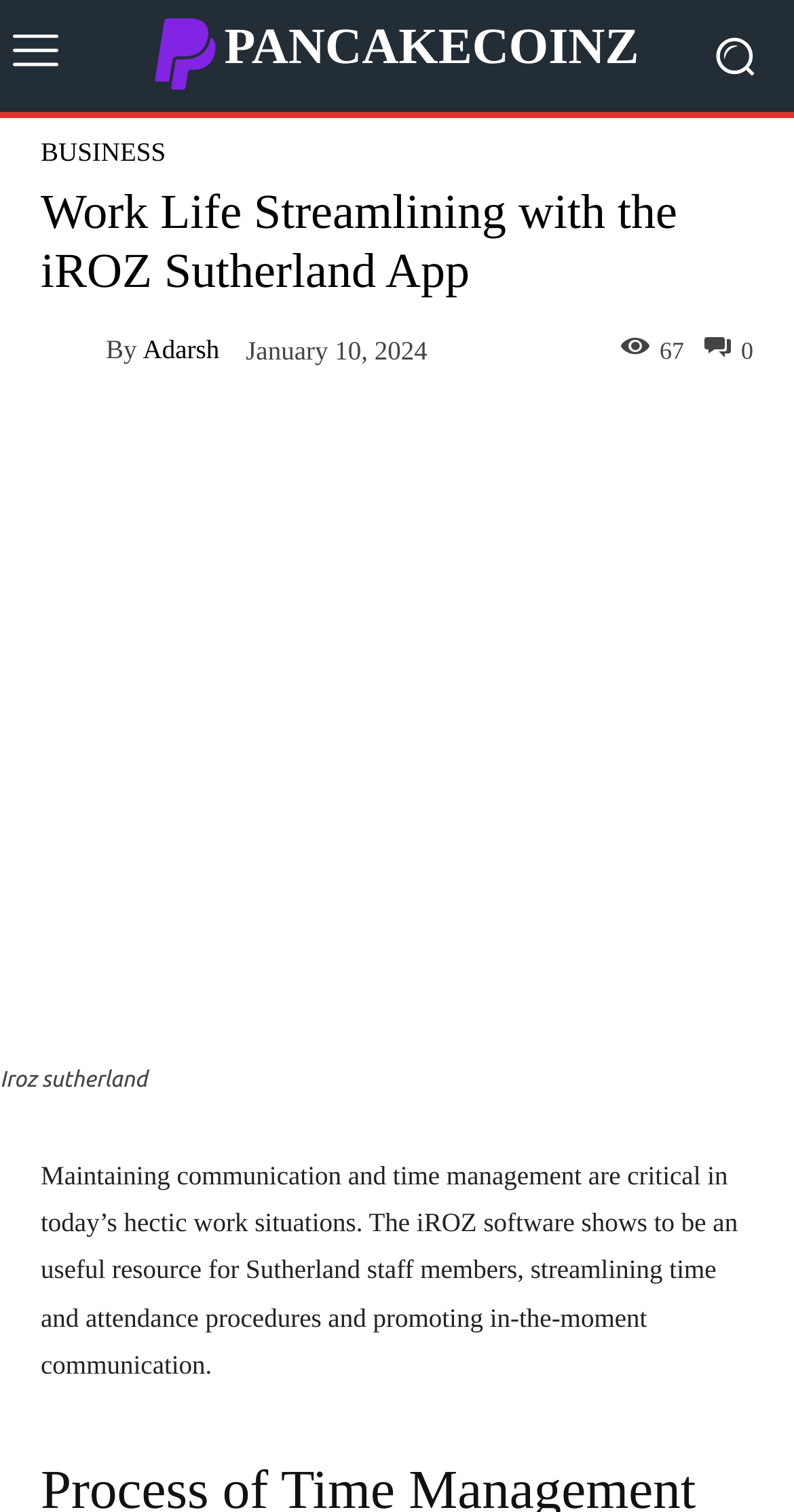Determine the bounding box coordinates for the HTML element described here: "parent_node: Iroz sutherland".

[0.0, 0.38, 1.0, 0.695]